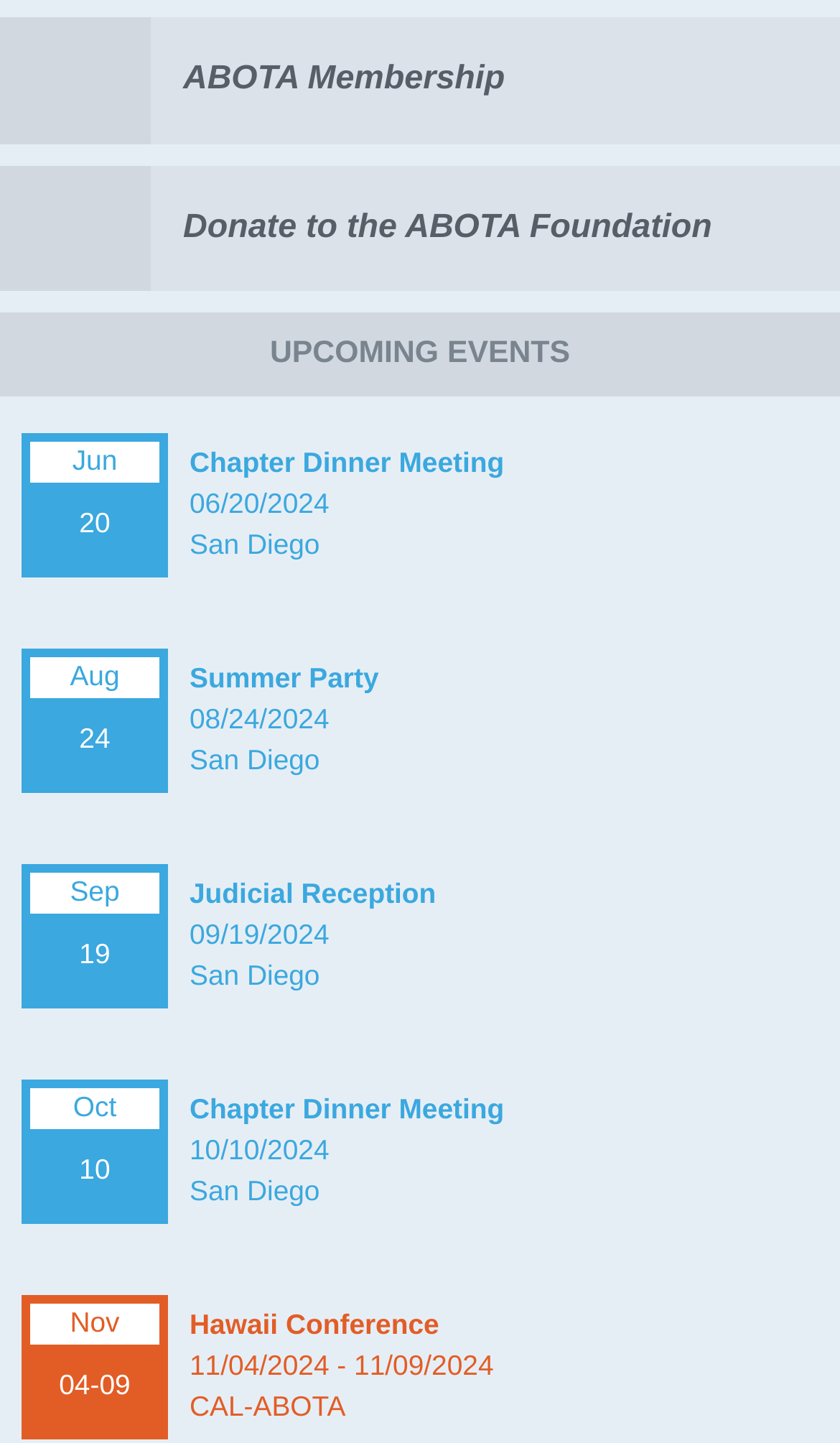Using the given element description, provide the bounding box coordinates (top-left x, top-left y, bottom-right x, bottom-right y) for the corresponding UI element in the screenshot: Sep19Judicial Reception09/19/2024San Diego

[0.0, 0.574, 1.0, 0.723]